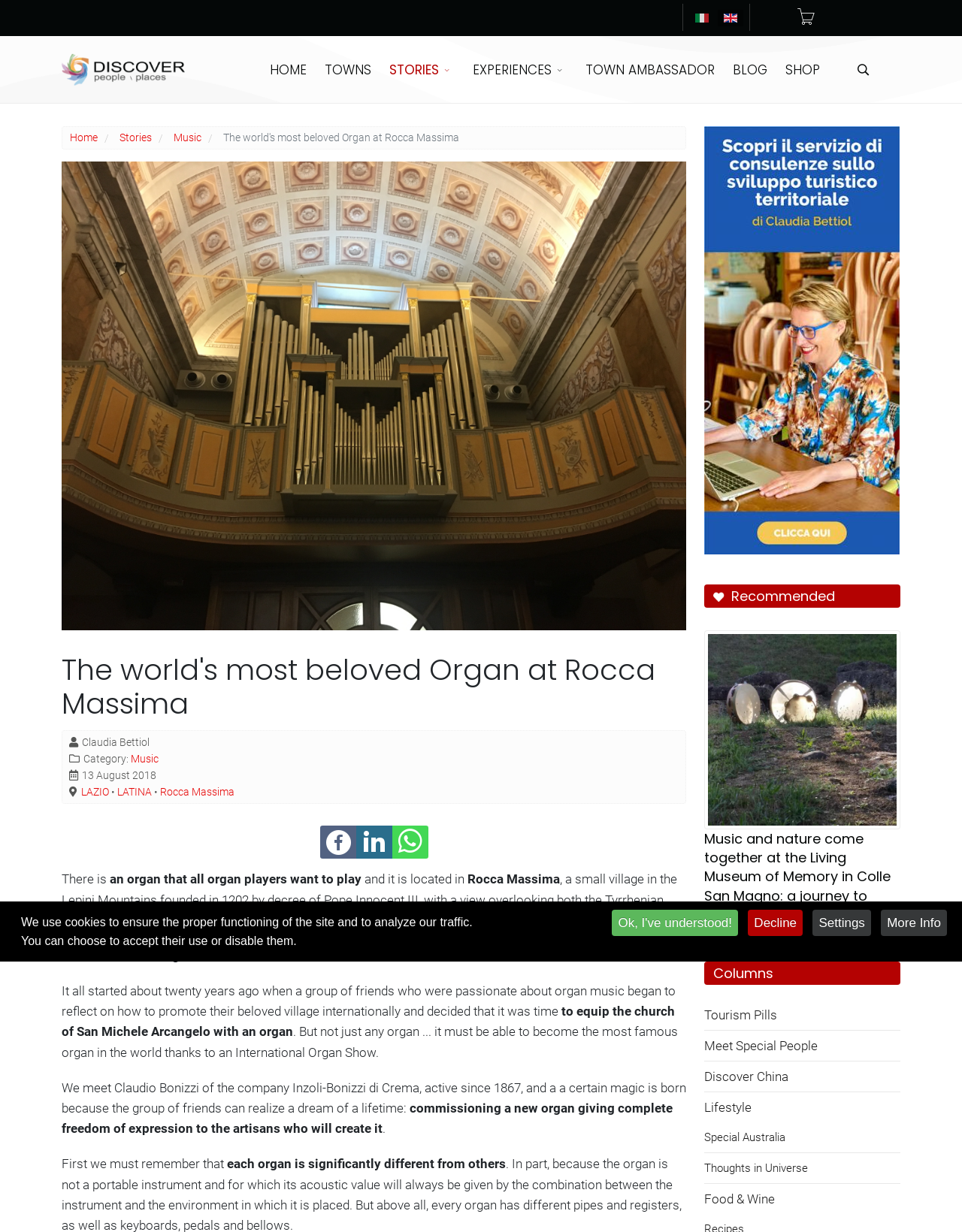Identify the coordinates of the bounding box for the element that must be clicked to accomplish the instruction: "Explore the blog".

[0.752, 0.029, 0.807, 0.084]